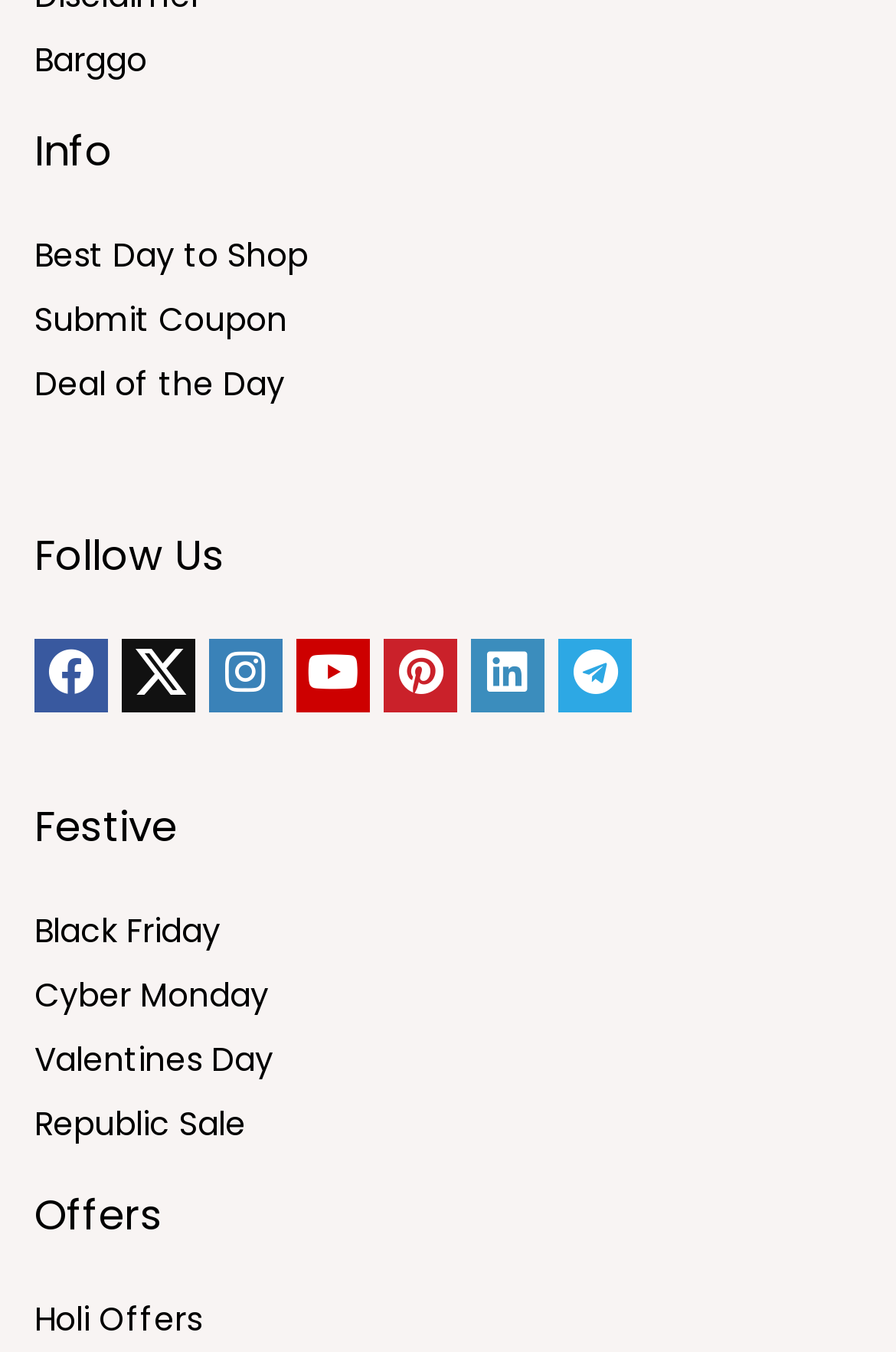Find the bounding box coordinates of the element's region that should be clicked in order to follow the given instruction: "View Deal of the Day". The coordinates should consist of four float numbers between 0 and 1, i.e., [left, top, right, bottom].

[0.038, 0.267, 0.318, 0.301]